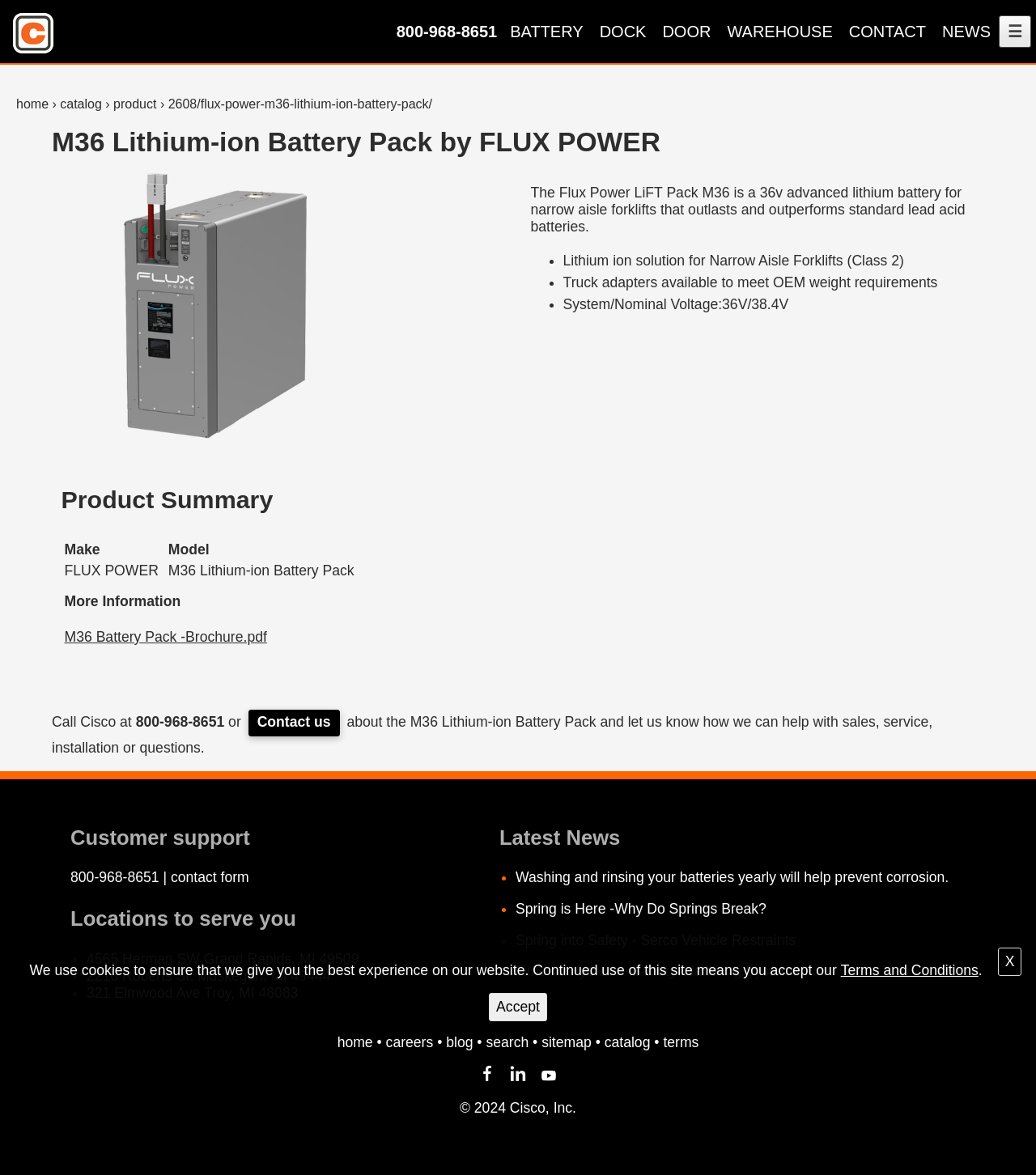Using the element description provided, determine the bounding box coordinates in the format (top-left x, top-left y, bottom-right x, bottom-right y). Ensure that all values are floating point numbers between 0 and 1. Element description: M36 Battery Pack -Brochure.pdf

[0.062, 0.535, 0.258, 0.549]